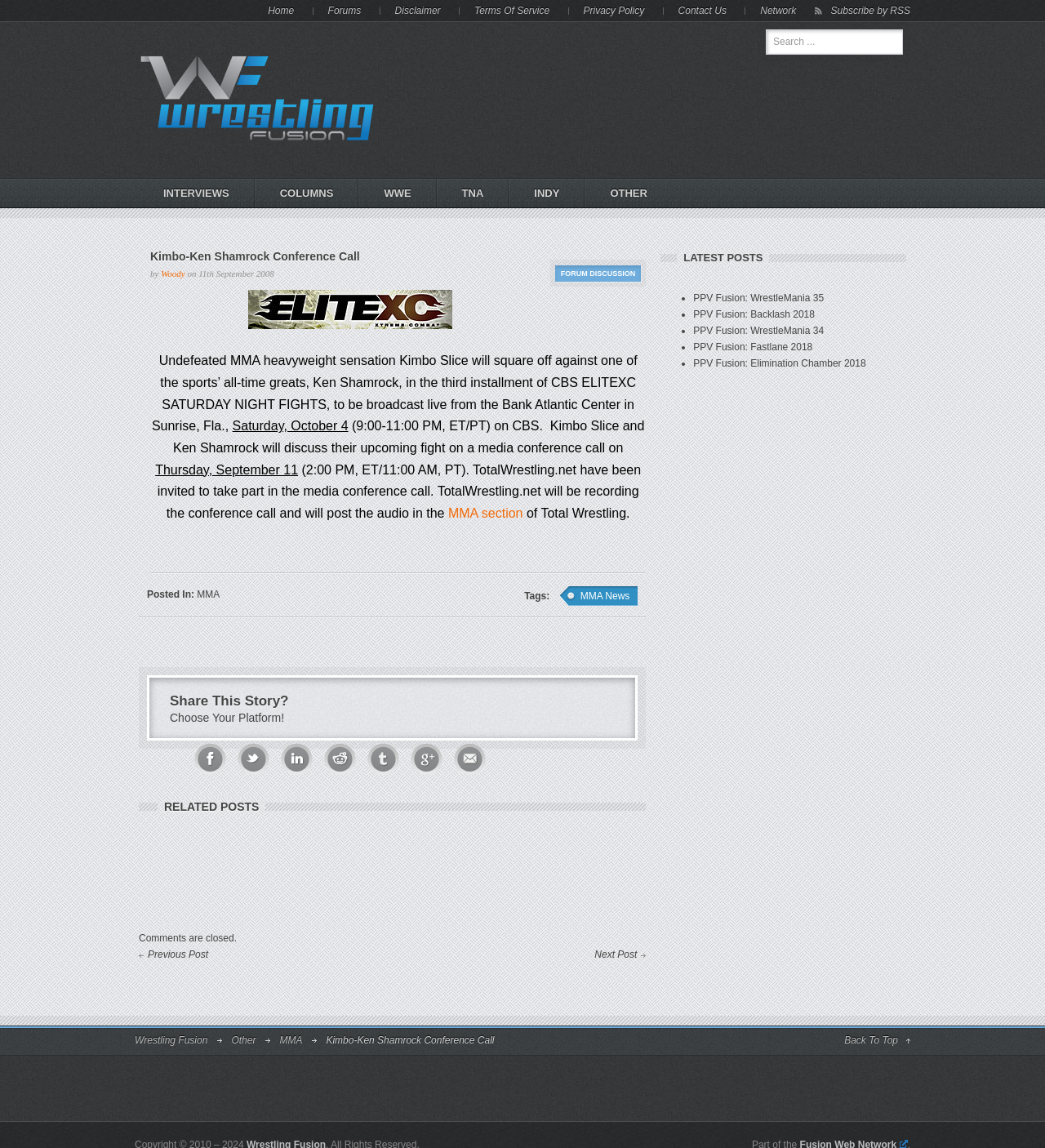Identify the bounding box coordinates of the clickable region necessary to fulfill the following instruction: "Read the interview". The bounding box coordinates should be four float numbers between 0 and 1, i.e., [left, top, right, bottom].

[0.531, 0.231, 0.614, 0.245]